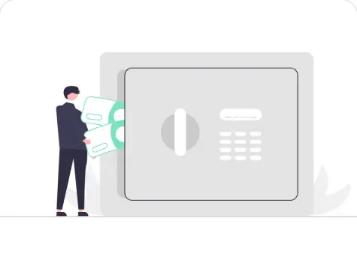Offer a detailed explanation of the image's components.

In this illustration, a professional character is depicted standing beside a large safe, inserting stacks of currency notes into it. The safe, designed with a minimalist aesthetic, features a prominent circular lock and a keypad for secure access. The character, dressed in formal attire, signifies a sense of responsibility and financial management, embodying themes of security and trust in handling valuable assets. This image aligns with the broader category of "Communications, safety and security," suggesting a focus on safeguarding financial resources and enhancing secure transaction processes.